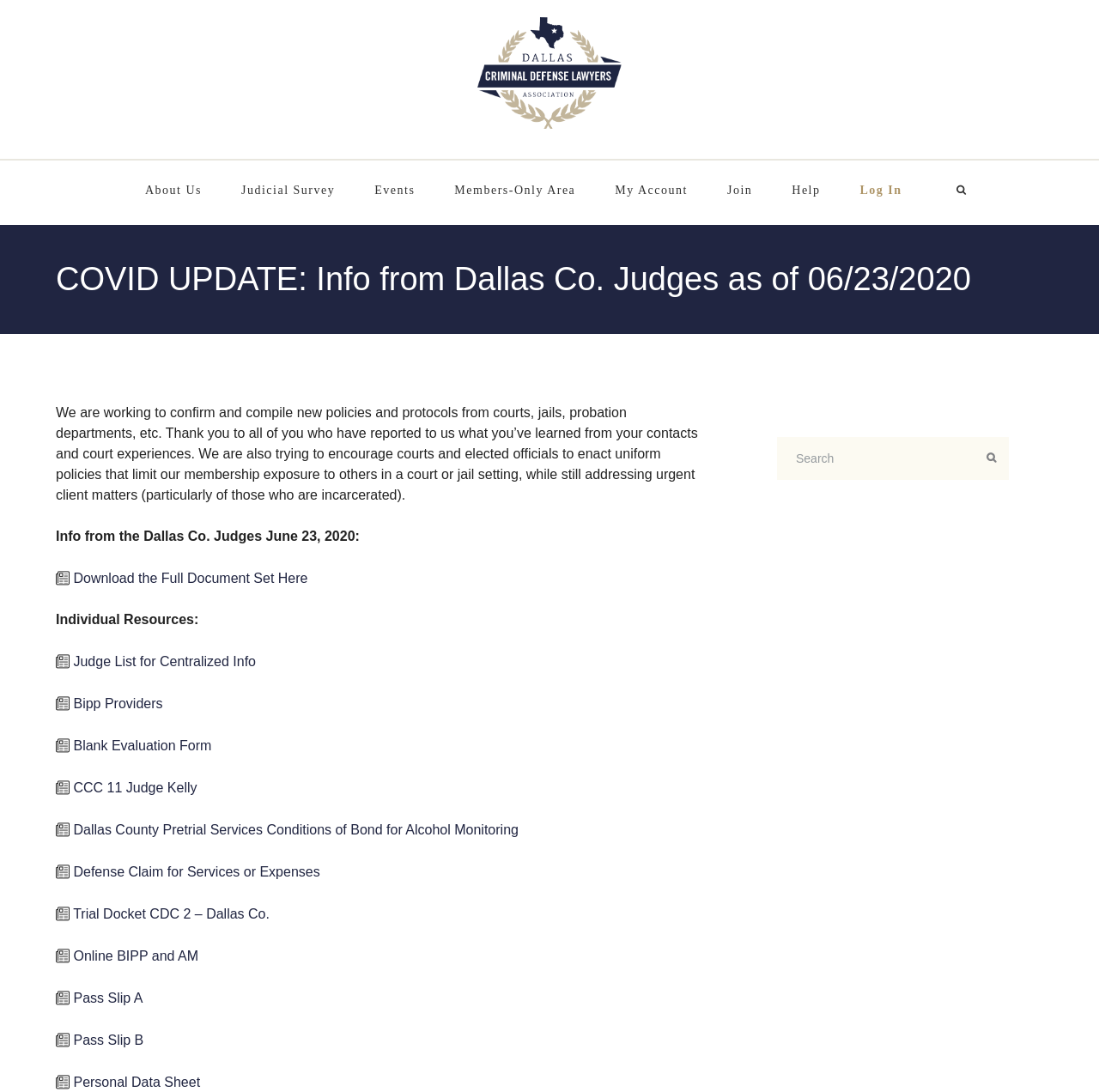Is there a search function on this webpage?
Can you give a detailed and elaborate answer to the question?

The webpage has a search function located at the top right corner, which allows users to search for specific information or resources within the webpage.